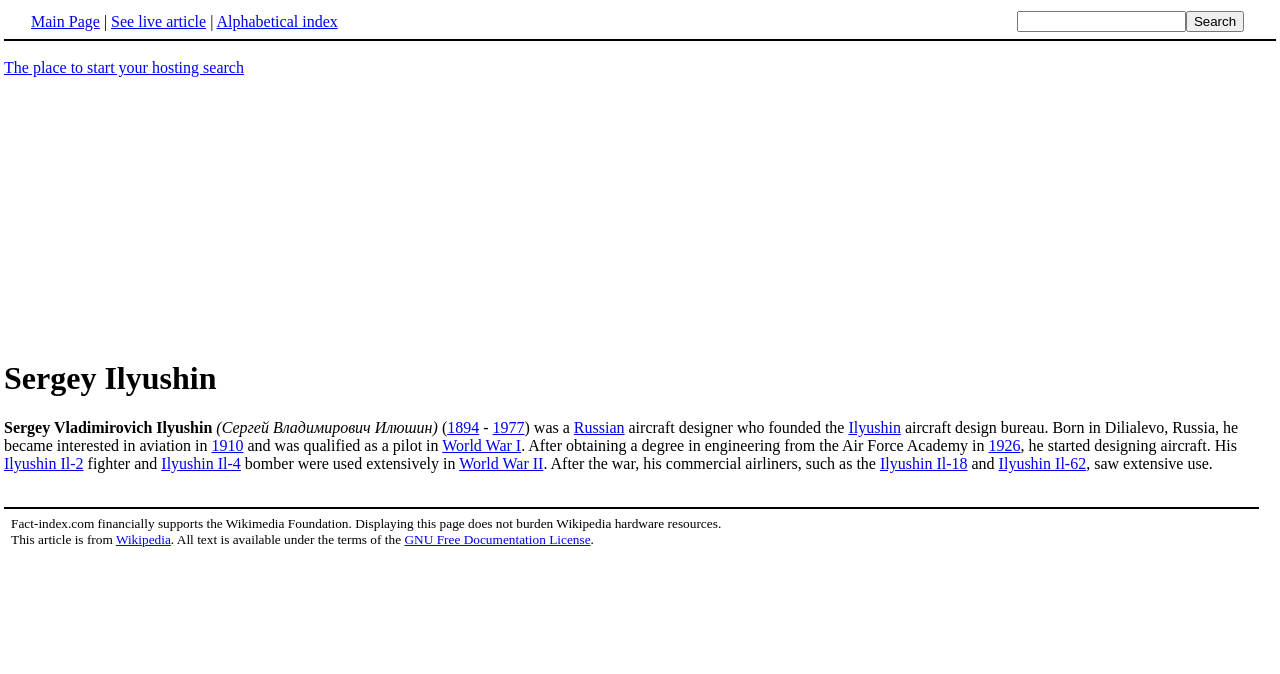Find the bounding box coordinates of the clickable area required to complete the following action: "Go to the main page".

[0.024, 0.019, 0.078, 0.044]